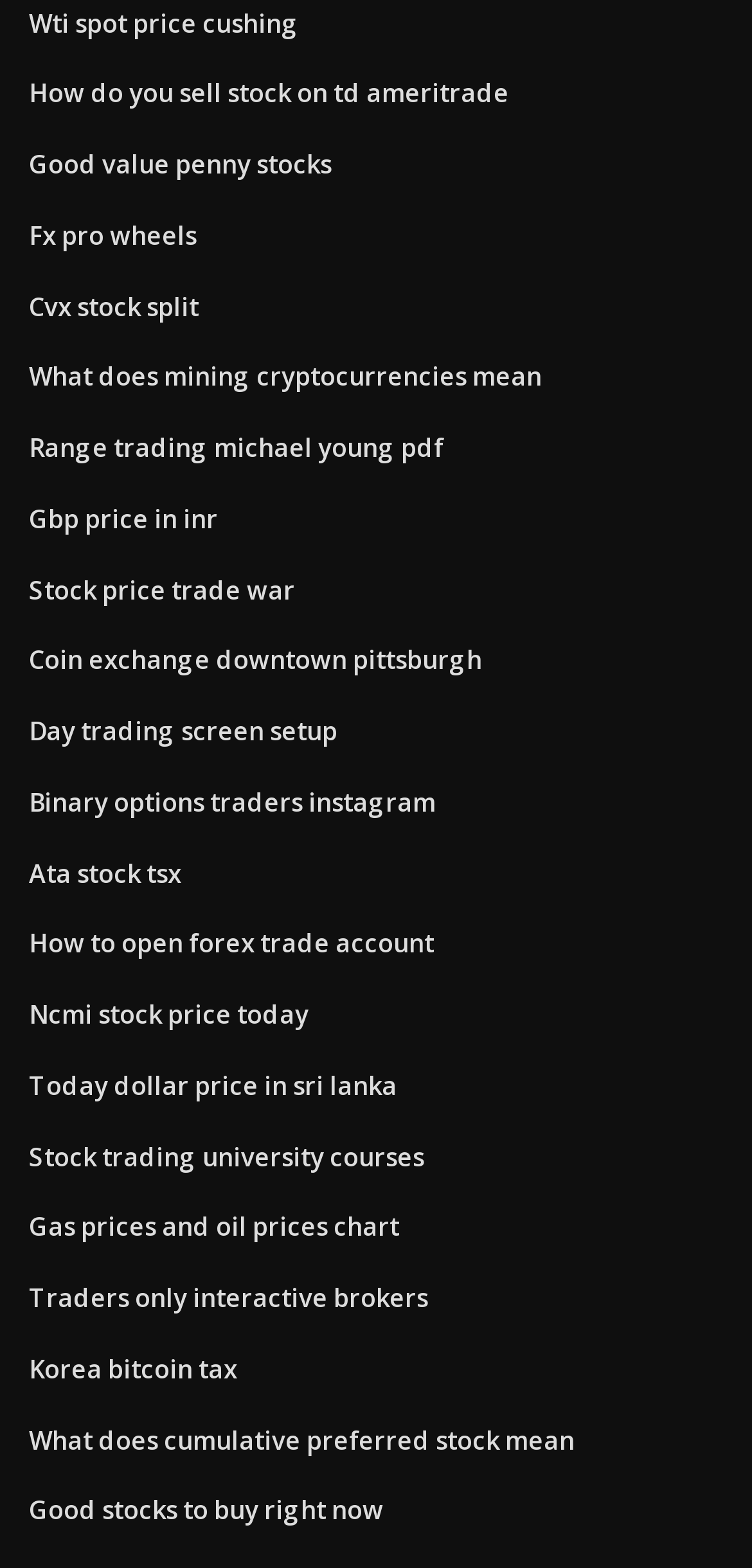What is the topic of the first link?
Can you offer a detailed and complete answer to this question?

The first link on the webpage has the text 'Wti spot price cushing', which suggests that the topic of this link is related to the spot price of WTI (West Texas Intermediate) crude oil in Cushing, Oklahoma.